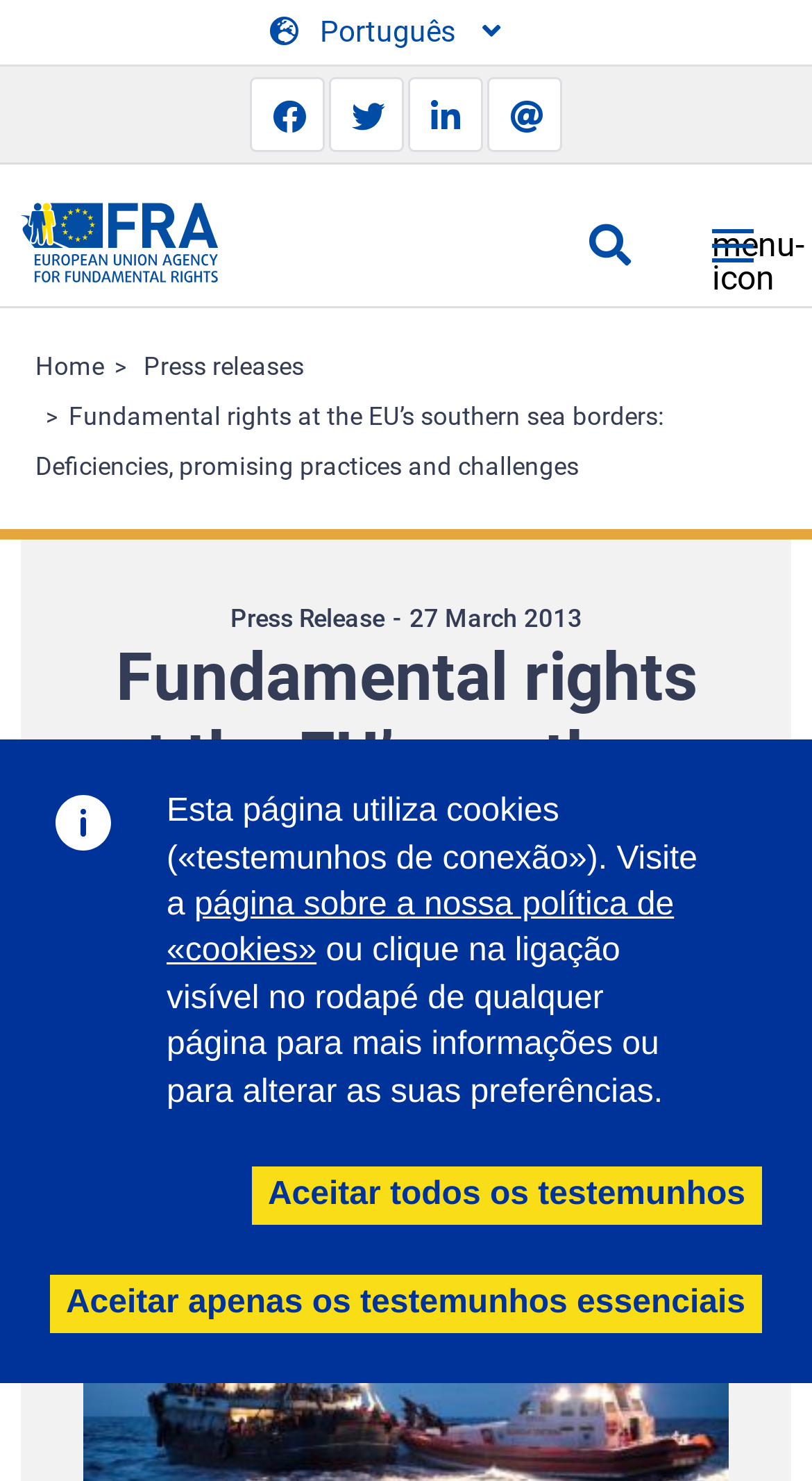What is the category of the article?
Please provide a comprehensive and detailed answer to the question.

I found the link 'Asylum, migration and borders' which is likely to be the category or topic of the article, as it is placed below the main heading.